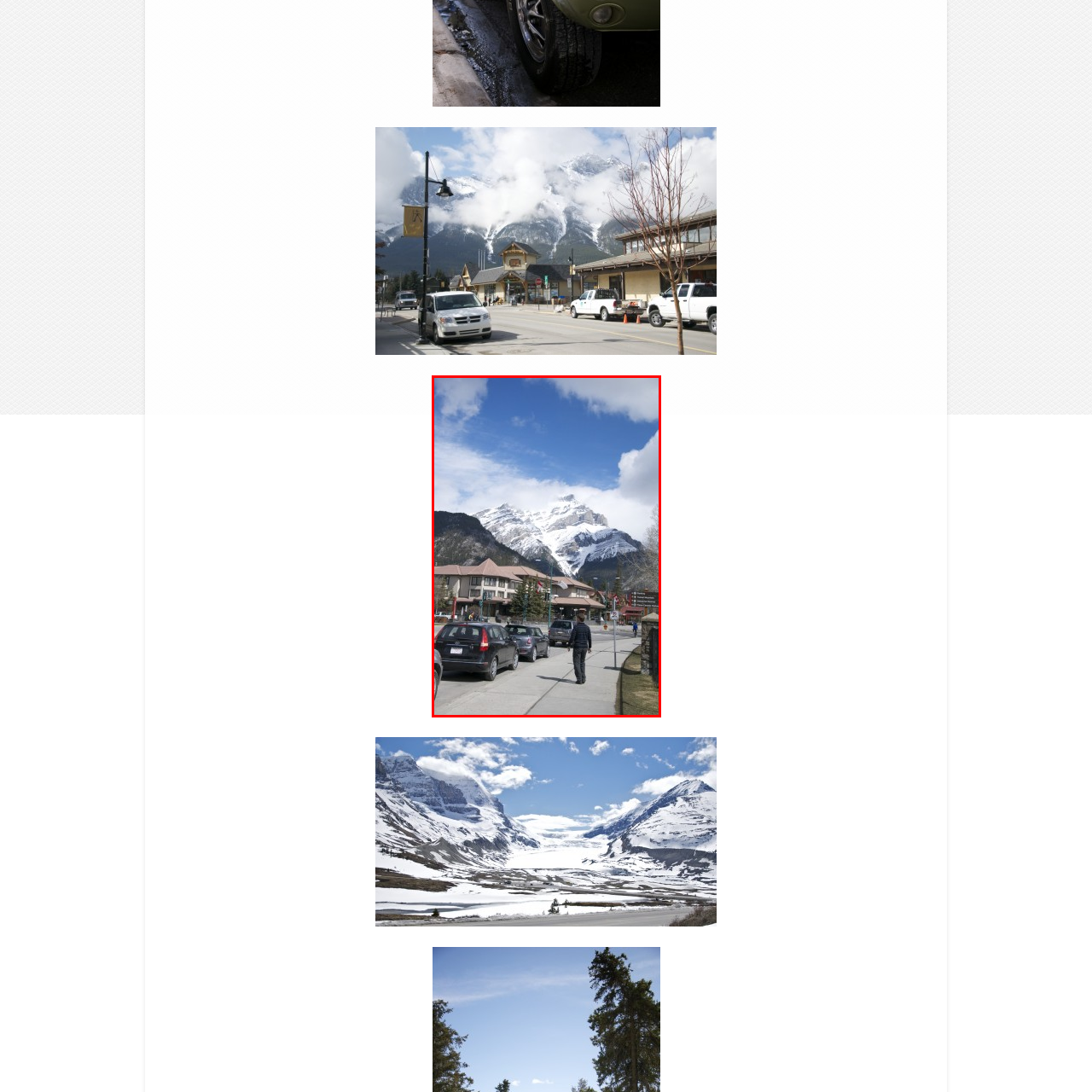What is the environment of the location?
Look closely at the image inside the red bounding box and answer the question with as much detail as possible.

The caption suggests a 'charming mountain town or resort atmosphere', which implies a location surrounded by mountains, with a peaceful and lively environment, typical of a popular outdoor destination.